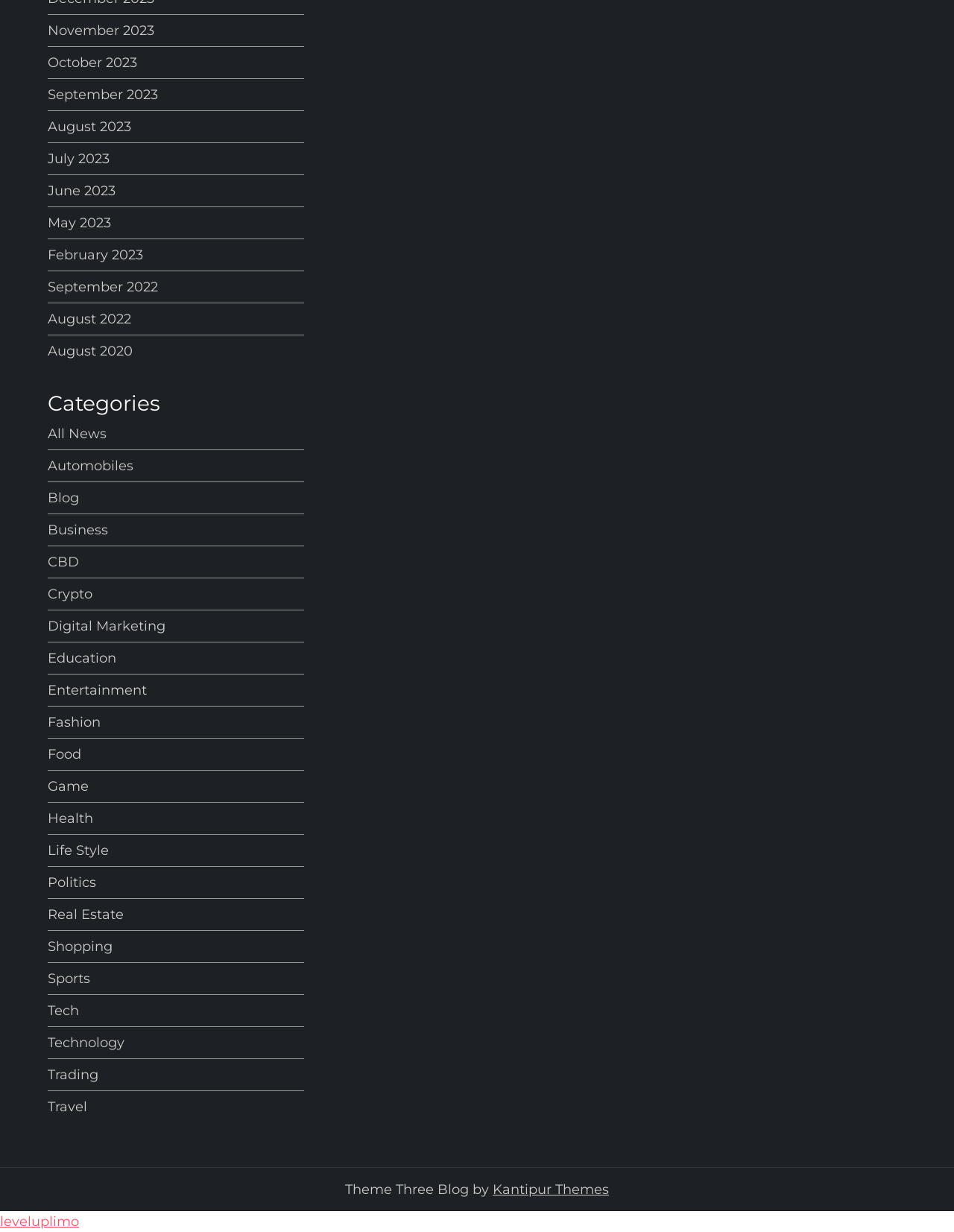Please provide a comprehensive response to the question below by analyzing the image: 
What is the theme of this blog?

I found the text 'Theme Three Blog by' at the bottom of the page, which suggests that the theme of this blog is 'Theme Three'.